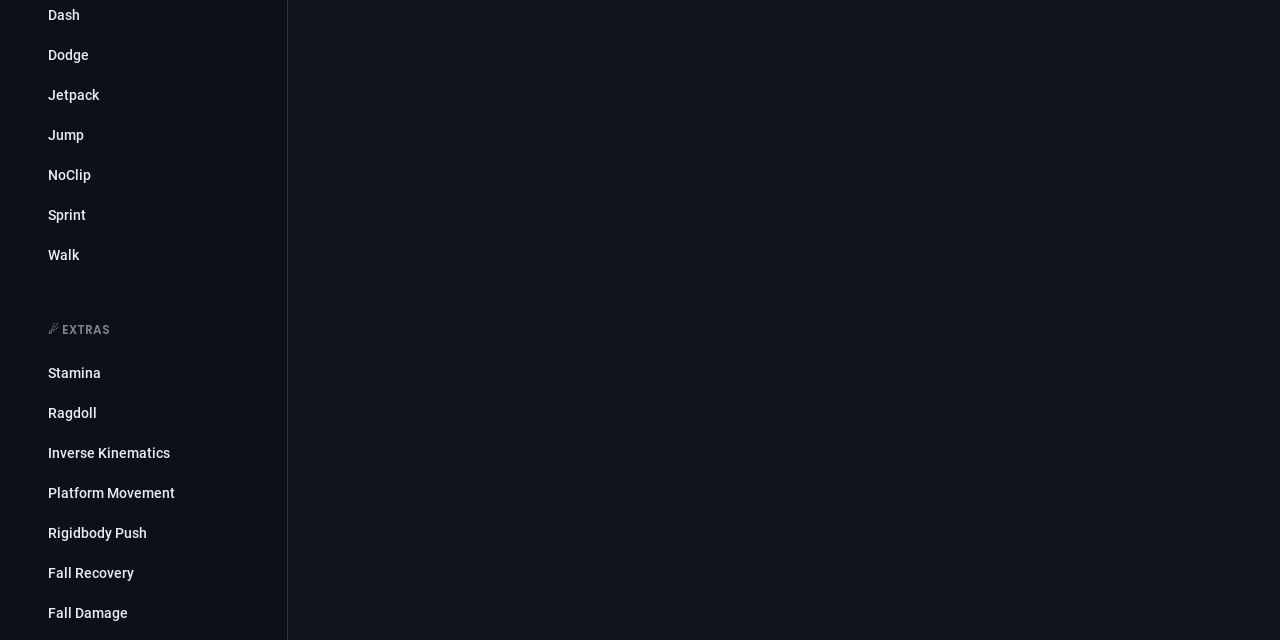Refer to the element description Jetpack and identify the corresponding bounding box in the screenshot. Format the coordinates as (top-left x, top-left y, bottom-right x, bottom-right y) with values in the range of 0 to 1.

[0.025, 0.117, 0.224, 0.18]